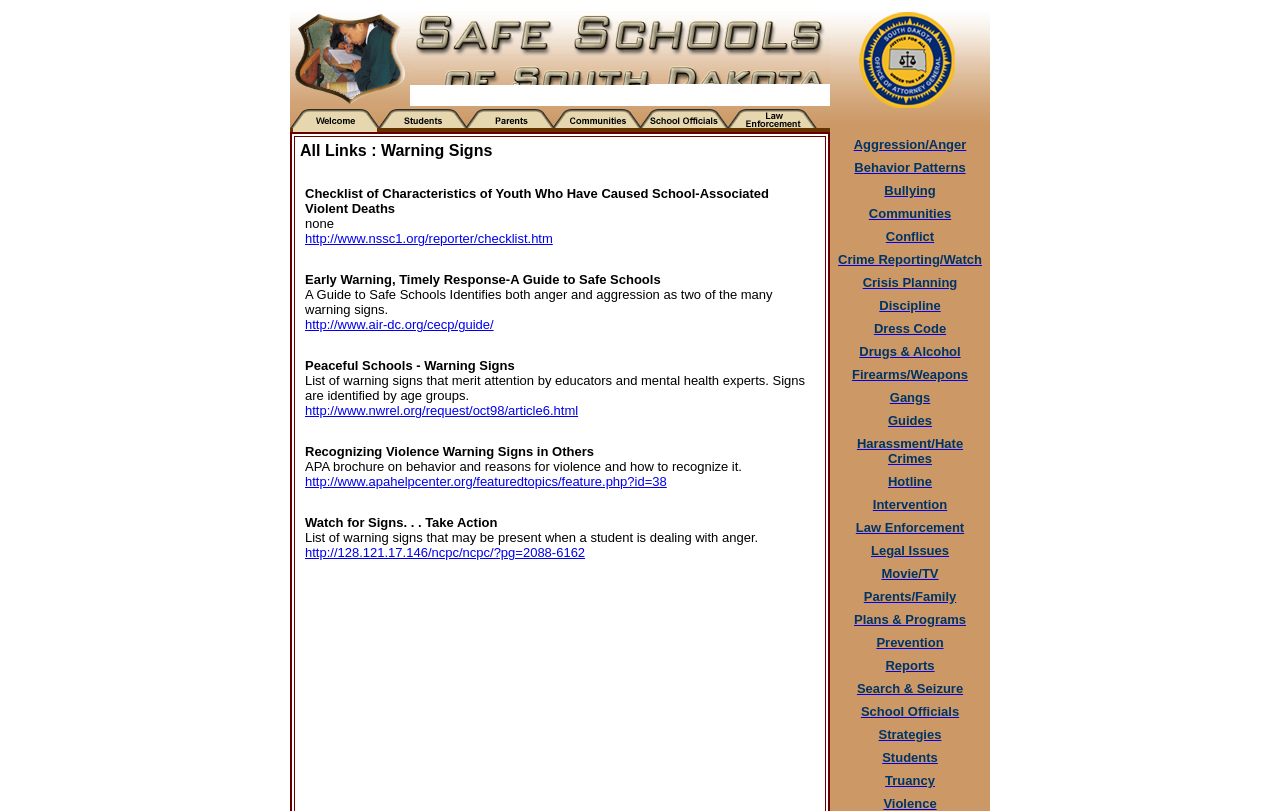Could you locate the bounding box coordinates for the section that should be clicked to accomplish this task: "Click on the 'Welcome' link".

[0.227, 0.145, 0.295, 0.166]